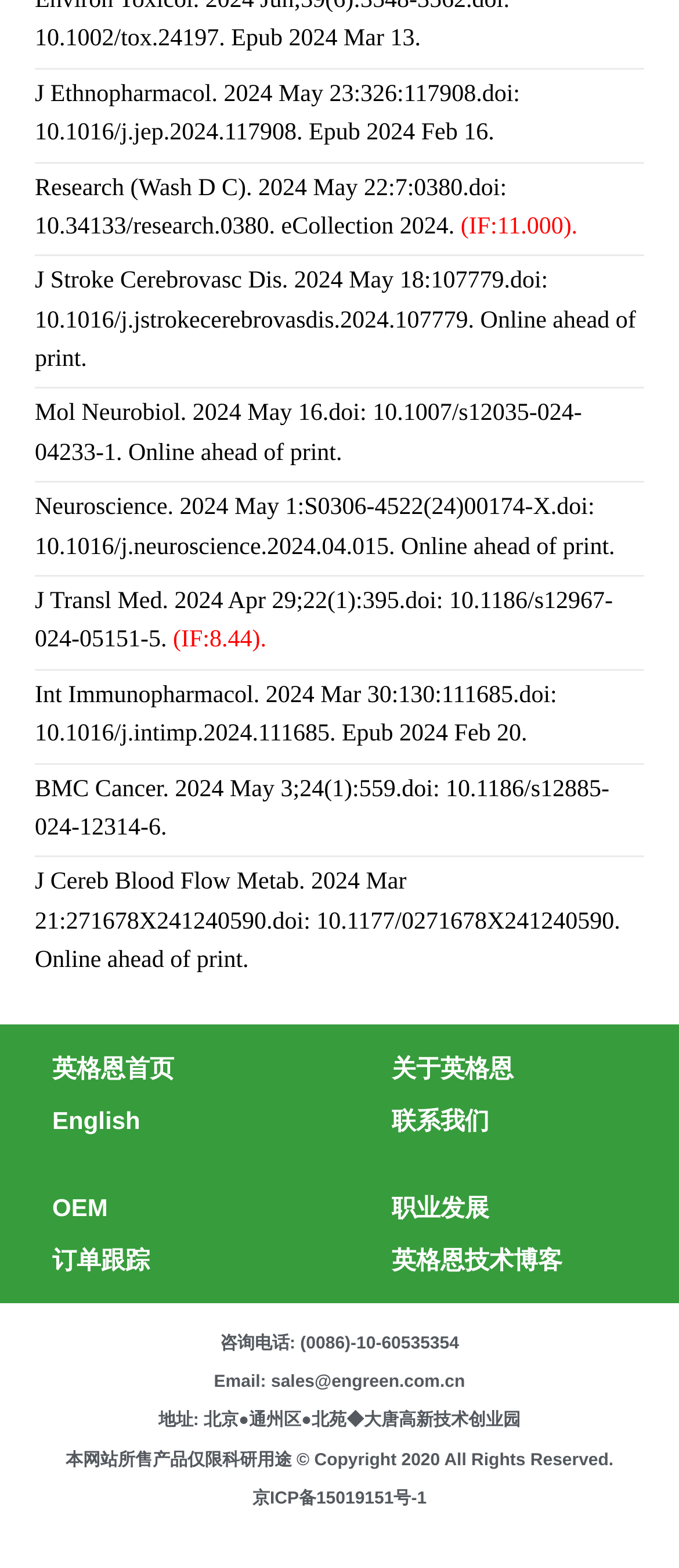Specify the bounding box coordinates of the area that needs to be clicked to achieve the following instruction: "Read Engreen technology blog".

[0.526, 0.786, 0.974, 0.819]